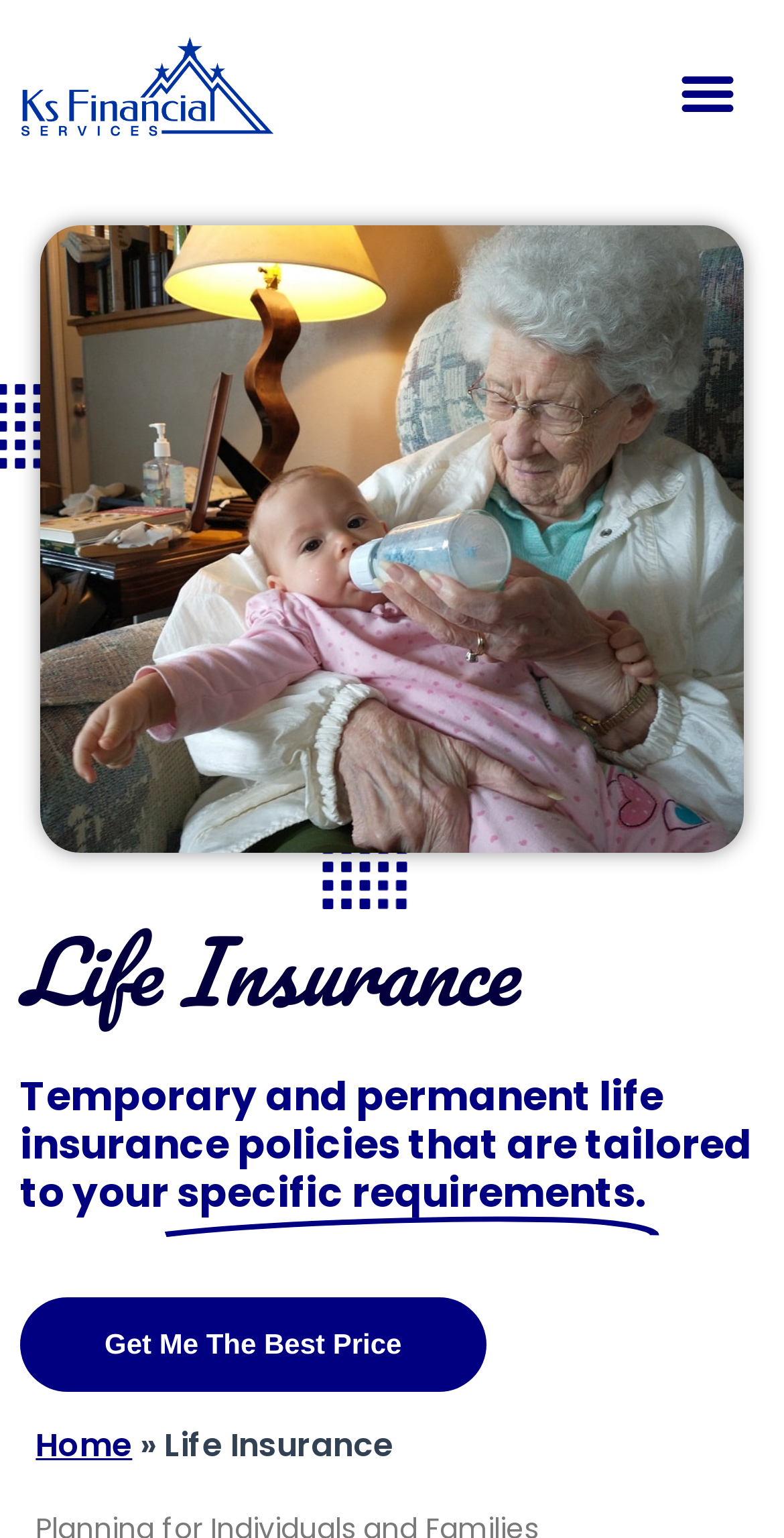Generate a thorough caption detailing the webpage content.

The webpage is about life insurance, specifically temporary and permanent life insurance policies tailored to individual requirements. At the top left corner, there is a logo image. On the top right corner, there is a menu toggle button. 

Below the logo, there is a main heading "Life Insurance" followed by a subheading that describes the life insurance policies. Below the subheading, there is an image. 

Further down, there is a call-to-action link "Get Me The Best Price" and a navigation section with links to "Home" and "Life Insurance". The navigation section is separated by a right-facing arrow symbol.